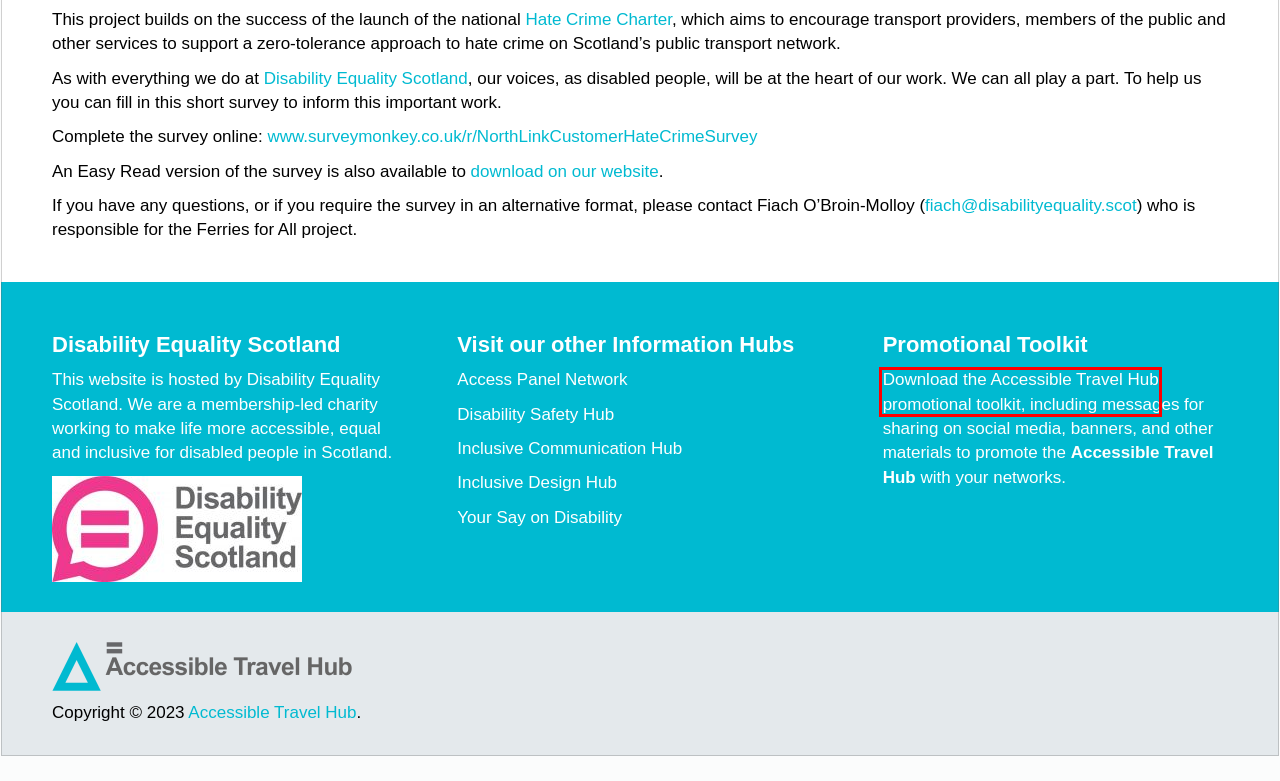Look at the screenshot of the webpage and find the element within the red bounding box. Choose the webpage description that best fits the new webpage that will appear after clicking the element. Here are the candidates:
A. Hate Crime Charter | Accessible Travel Hub
B. Home Page - Welcome to the Inclusive Communication Hub
C. Home - Disability Safety Hub
D. Accessible Travel Framework | Accessible Travel Hub
E. Home - Inclusive Design Hub
F. Accessible Travel Hub Feedback
G. Promotional Toolkit | Accessible Travel Hub
H. Welcome - Disability Equality Scotland

G